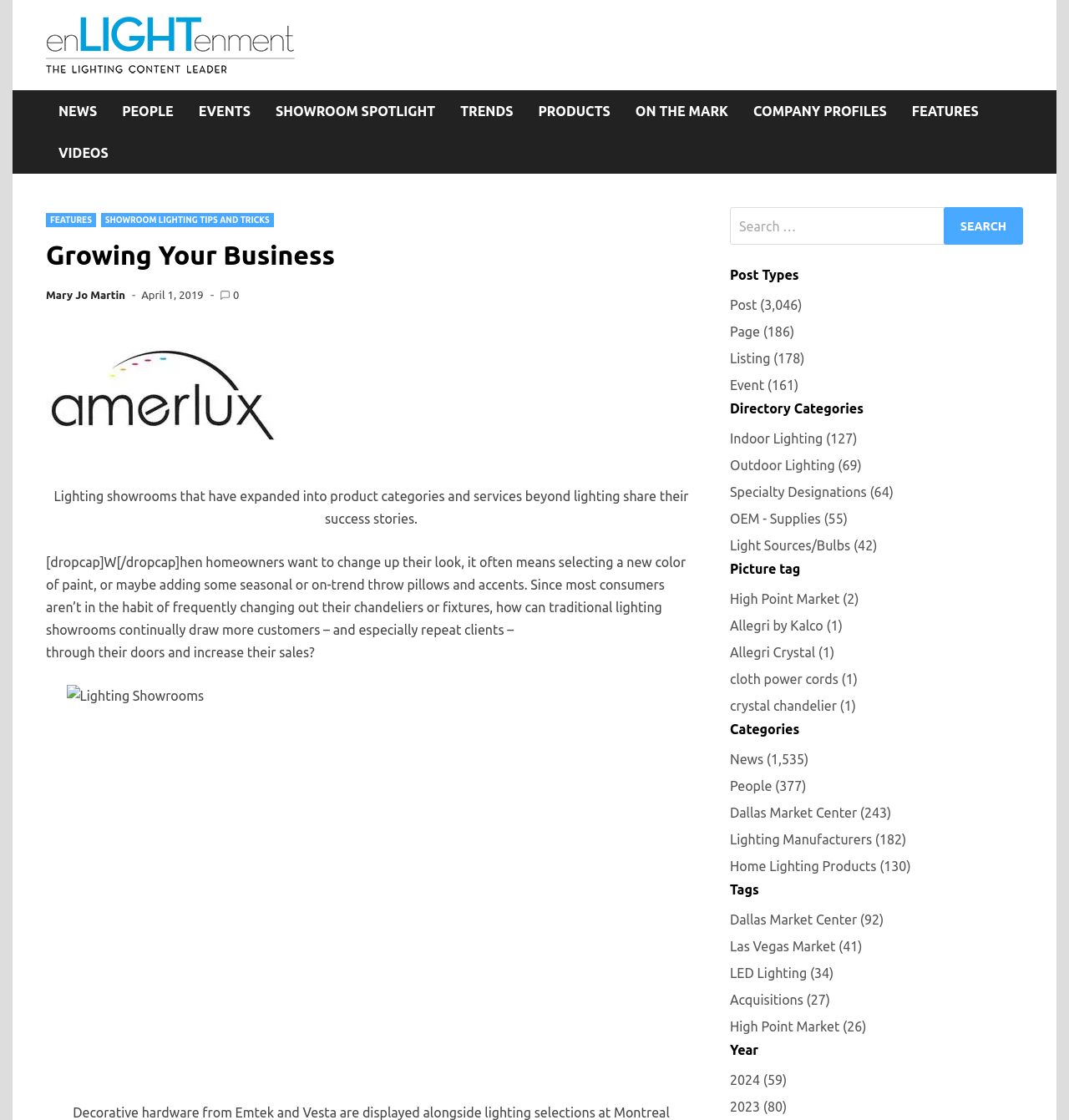Pinpoint the bounding box coordinates of the clickable area necessary to execute the following instruction: "Explore the PRODUCTS category". The coordinates should be given as four float numbers between 0 and 1, namely [left, top, right, bottom].

[0.492, 0.081, 0.583, 0.118]